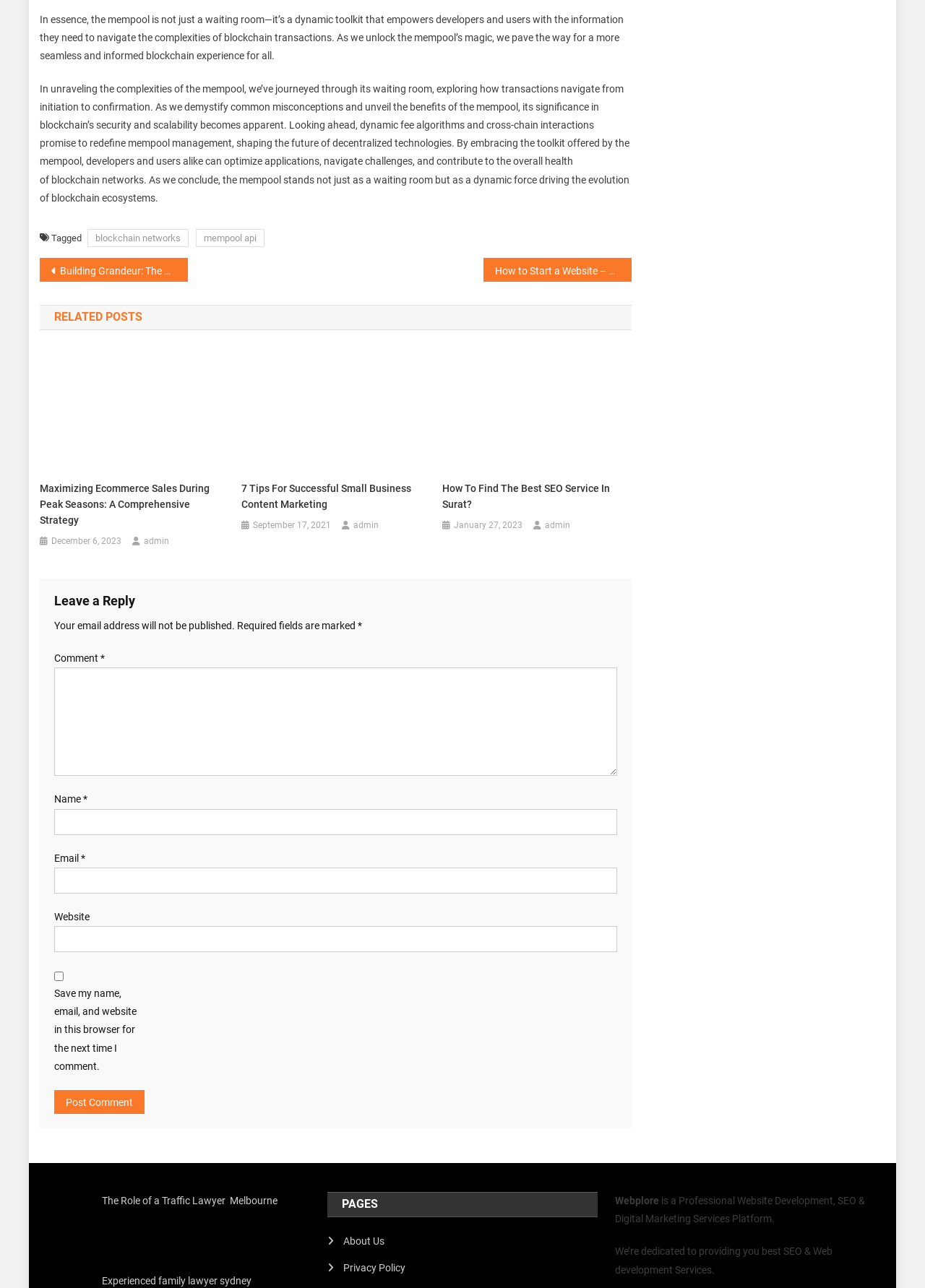Determine the bounding box coordinates of the region to click in order to accomplish the following instruction: "Enter your name in the 'Name' field". Provide the coordinates as four float numbers between 0 and 1, specifically [left, top, right, bottom].

[0.059, 0.628, 0.667, 0.648]